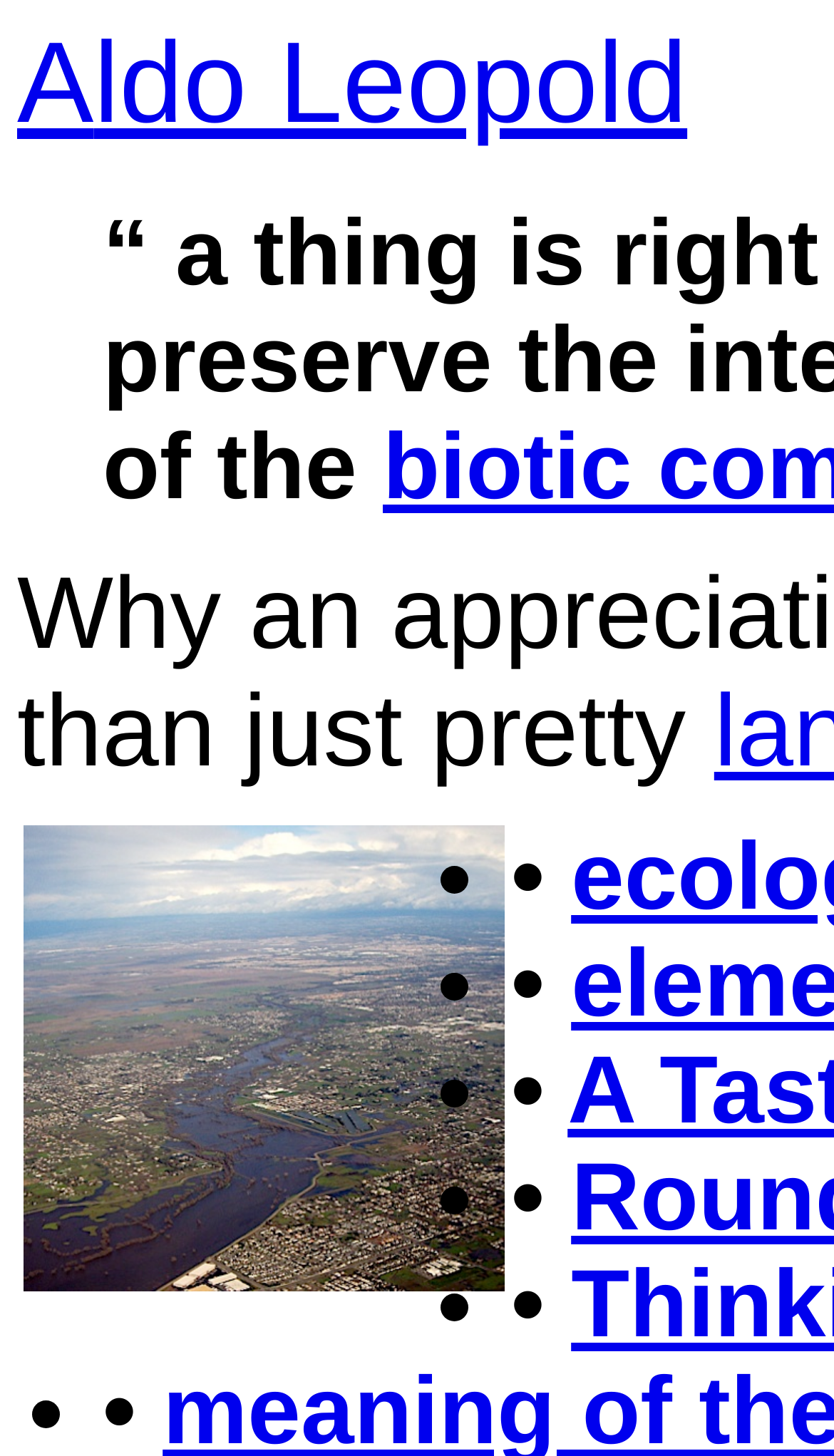What is the position of the link 'A' relative to the link 'Aldo Leopold'?
Using the image as a reference, give a one-word or short phrase answer.

Left